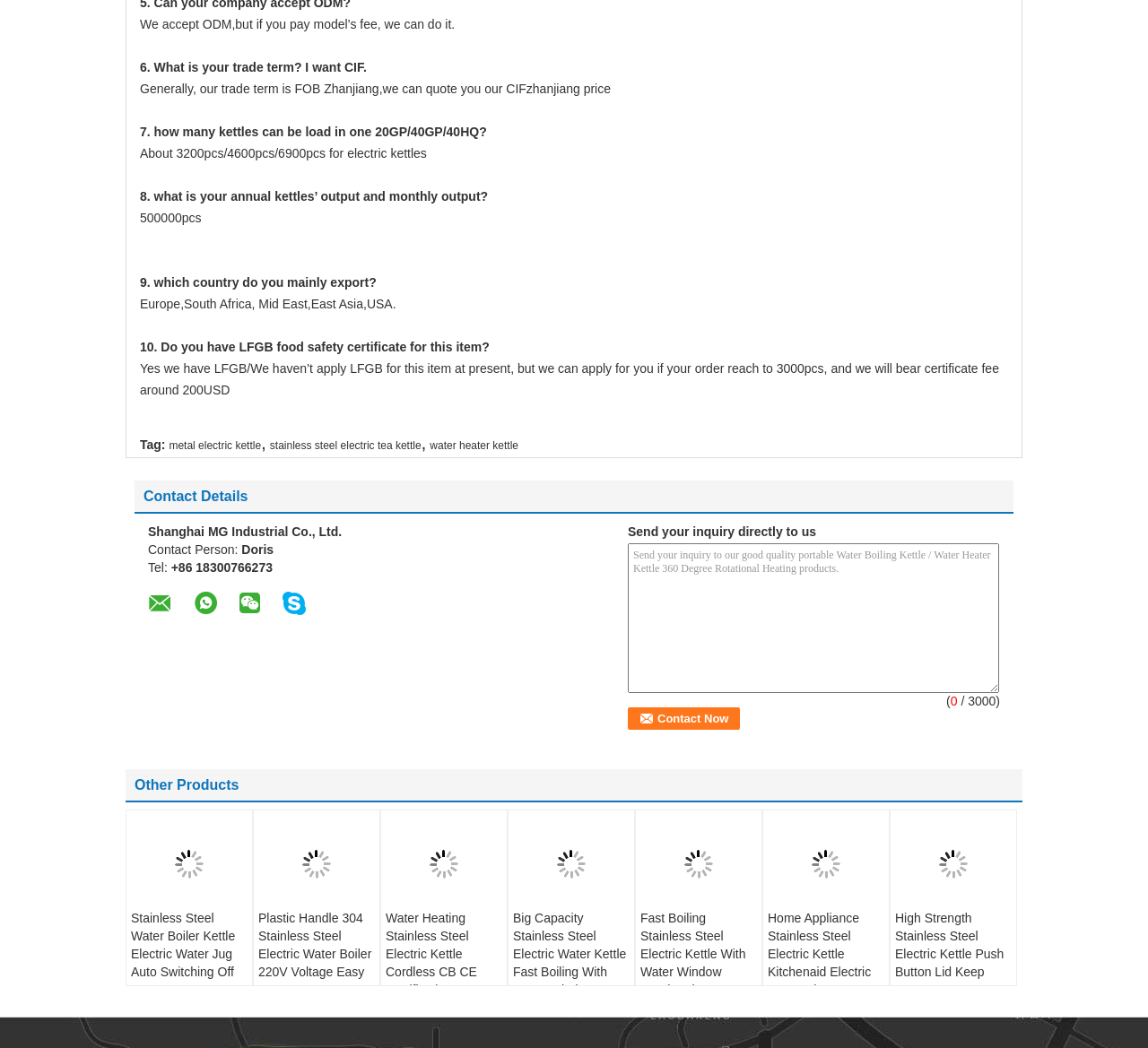What is the annual output of kettles?
Answer the question with detailed information derived from the image.

Based on the webpage, I found the question '8. what is your annual kettles’ output and monthly output?' and the answer '500000pcs' which indicates that the annual output of kettles is 500000pcs.